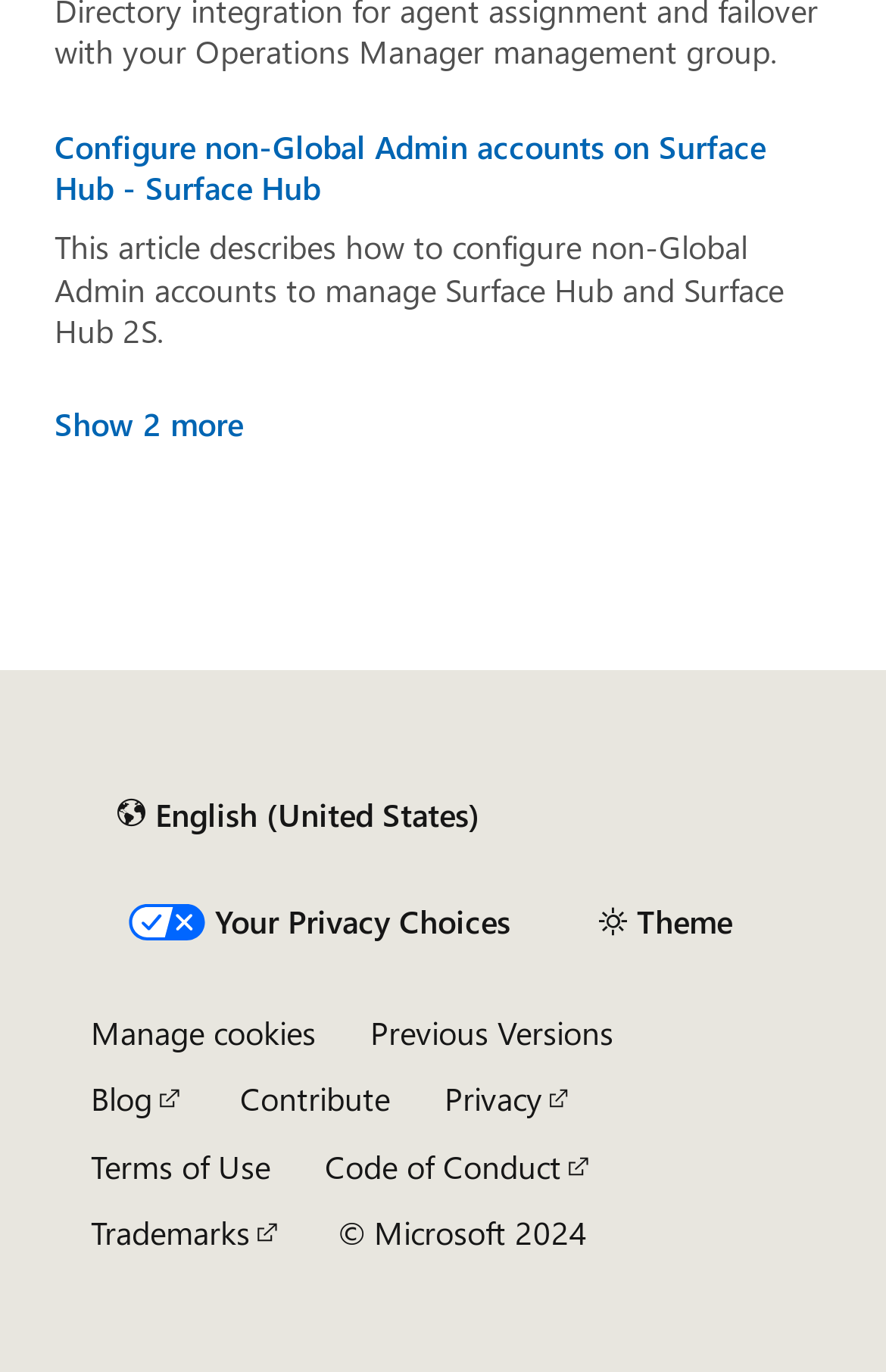Kindly determine the bounding box coordinates for the clickable area to achieve the given instruction: "Select content language".

[0.103, 0.567, 0.571, 0.619]